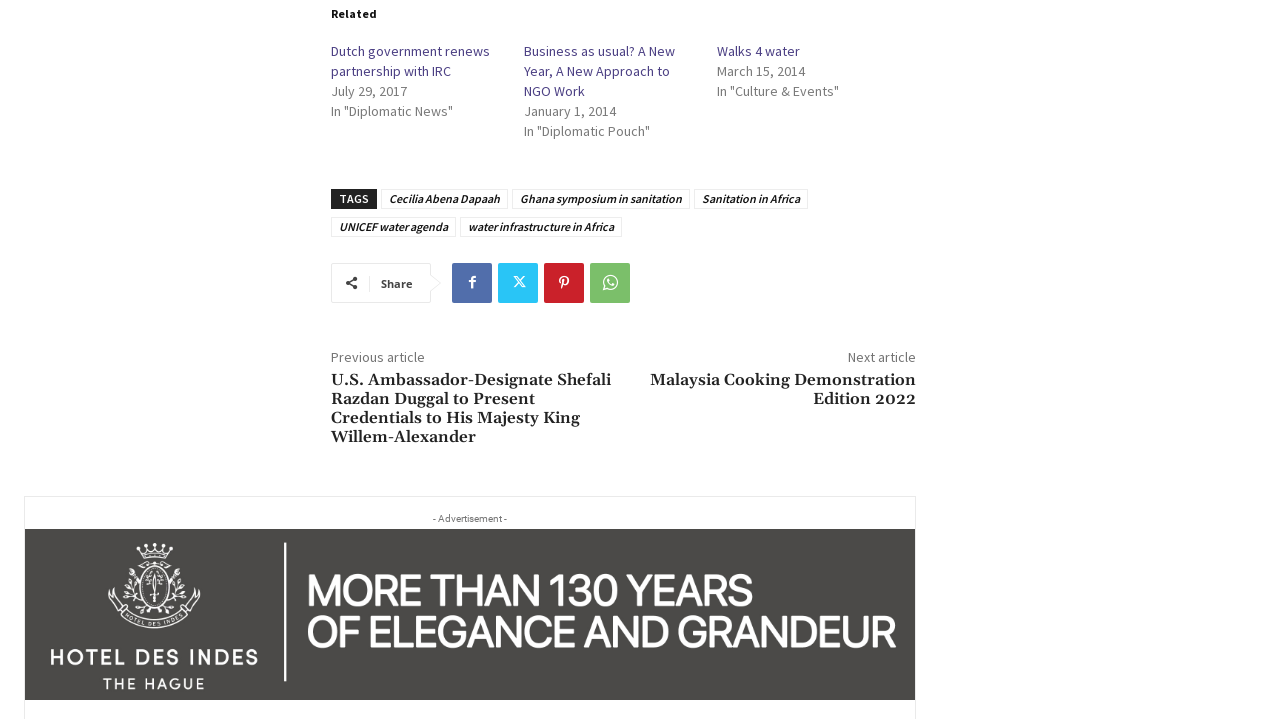Pinpoint the bounding box coordinates for the area that should be clicked to perform the following instruction: "Click on the link 'Dutch government renews partnership with IRC'".

[0.259, 0.058, 0.383, 0.111]